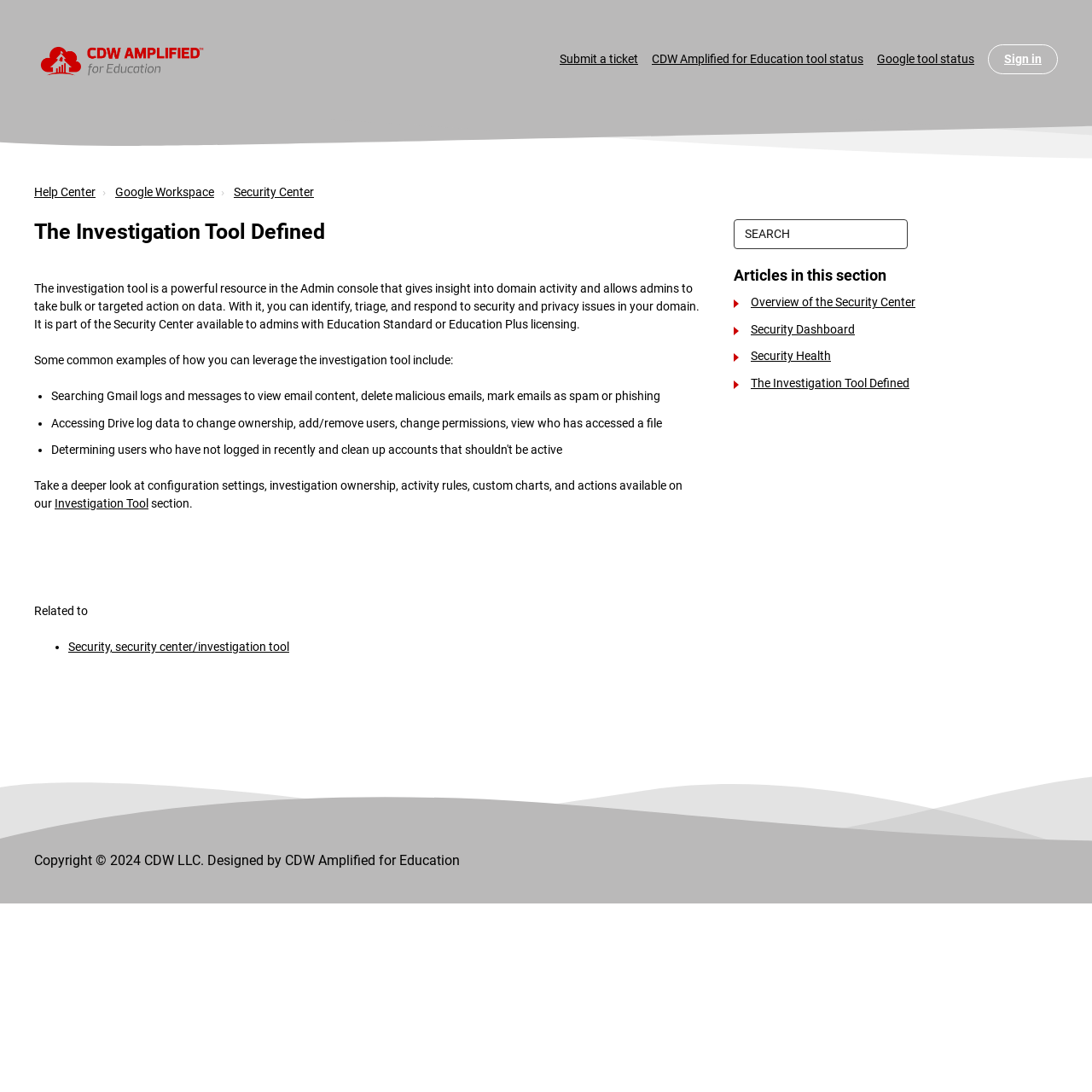Create a detailed narrative of the webpage’s visual and textual elements.

The webpage is titled "The Investigation Tool Defined – Help Center" and appears to be a help resource for administrators. At the top, there is a logo on the left, followed by a series of links, including "Submit a ticket", "CDW Amplified for Education tool status", "Google tool status", and a "Sign in" button on the right.

Below the top section, there is a main content area with a navigation menu on the left, featuring links to "Help Center", "Google Workspace", and "Security Center". The main content area is divided into two sections. The first section has a heading "The Investigation Tool Defined" and provides a detailed description of the investigation tool, its capabilities, and its uses. The text explains that the tool is a powerful resource in the Admin console that gives insight into domain activity and allows admins to take bulk or targeted action on data.

The description is followed by a list of examples of how the investigation tool can be leveraged, including searching Gmail logs and messages, accessing Drive log data, and taking a deeper look at configuration settings. There is also a link to an "Investigation Tool" section.

On the right side of the main content area, there is a search box with a label "SEARCH". Below the search box, there is a heading "Articles in this section" followed by a list of links to related articles, including "Overview of the Security Center", "Security Dashboard", "Security Health", and "The Investigation Tool Defined".

At the bottom of the page, there is a footer section with a copyright notice and a statement indicating that the page was designed by CDW Amplified for Education.